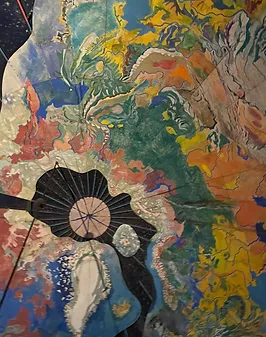Explain the image thoroughly, highlighting all key elements.

The image depicts a vibrant, colorful mural featuring an abstract representation of a landscape or a globe. This artwork likely connects to themes of collective memory and societal exploration, as hinted in the surrounding context of Love Enqvist's film, "We Will Learn to Speak Again." The mural’s intricate patterns and vivid colors evoke a sense of harmony and complexity, highlighting both personal and universal experiences. The circular element in the center may symbolize unity, reflecting the themes of cooperation and community that the film addresses. This artwork was part of an exhibition designed to provoke thought about connections between individual narratives and larger global questions, echoing the historical significance of the Cooperative Union's architectural vision.